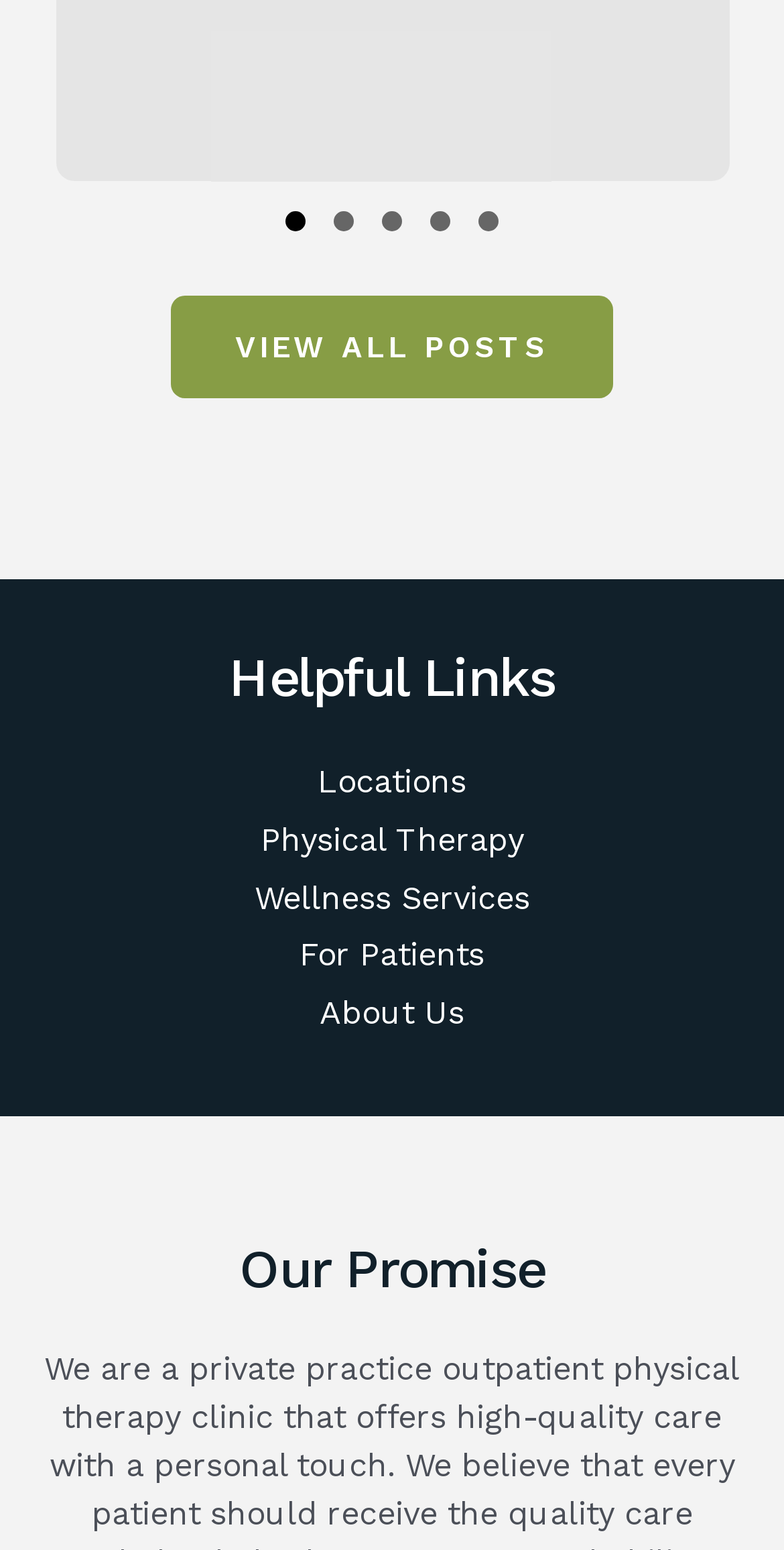Could you find the bounding box coordinates of the clickable area to complete this instruction: "Open Instagram"?

None